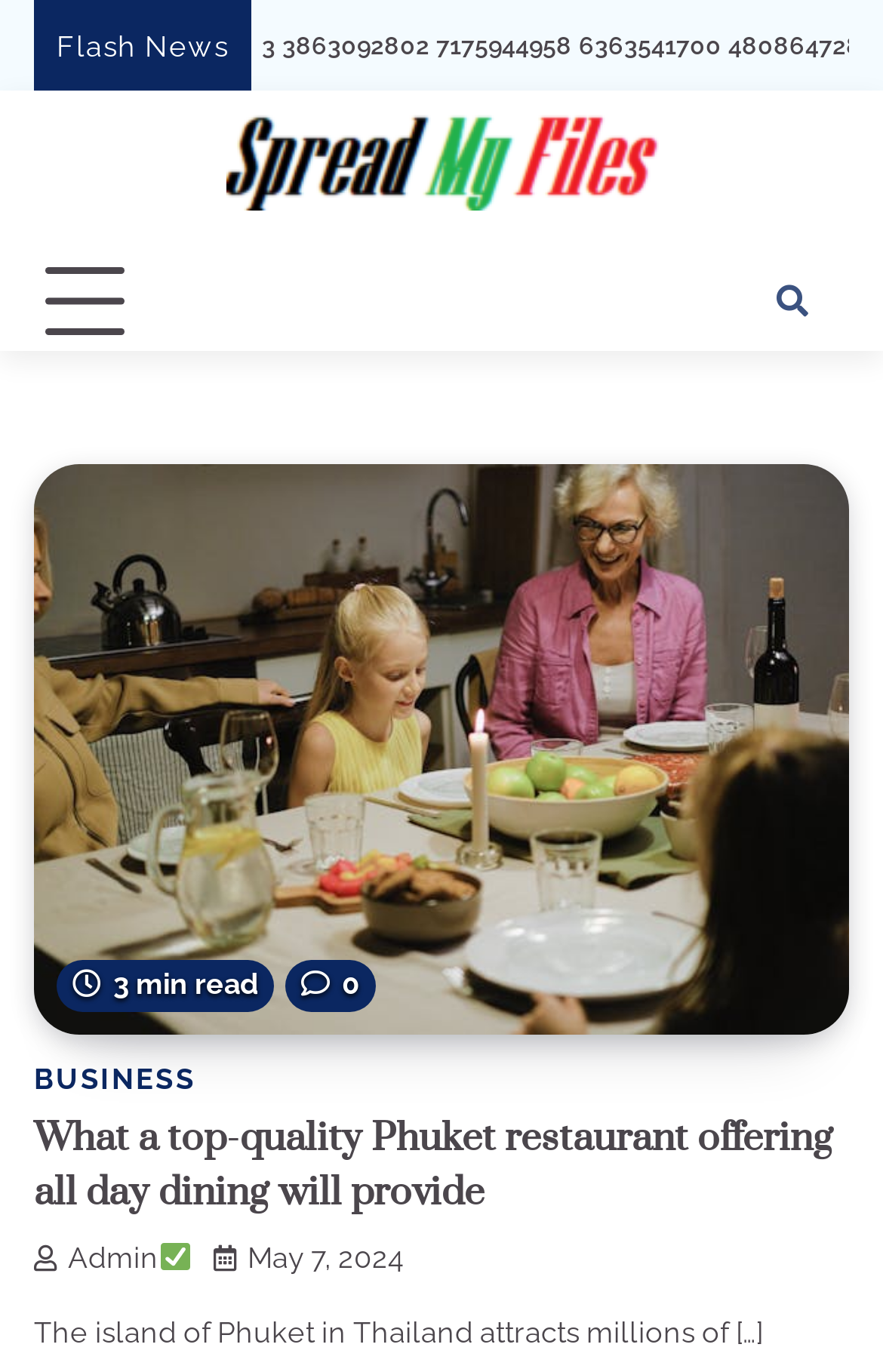Mark the bounding box of the element that matches the following description: "parent_node: 3 min read".

[0.038, 0.338, 0.962, 0.754]